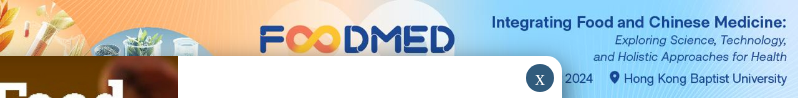Generate an elaborate caption that covers all aspects of the image.

This image is a promotional banner for the FOODMED conference, scheduled to take place in 2024 at Hong Kong Baptist University. The design creatively integrates elements symbolizing food and Chinese medicine, featuring a harmonious blend of colors that convey wellness and innovation. The focal point highlights the conference title, "FOODMED," presented in a modern font, emphasizing the theme of merging traditional and contemporary approaches in health. Below the title, the tagline reads, "Integrating Food and Chinese Medicine: Exploring Science, Technology, and Holistic Approaches for Health," encapsulating the event's objective of fostering interdisciplinary discussions. The conference details, including the year and location, reinforce its purpose and invite participation from diverse sectors involved in health, science, and culture.